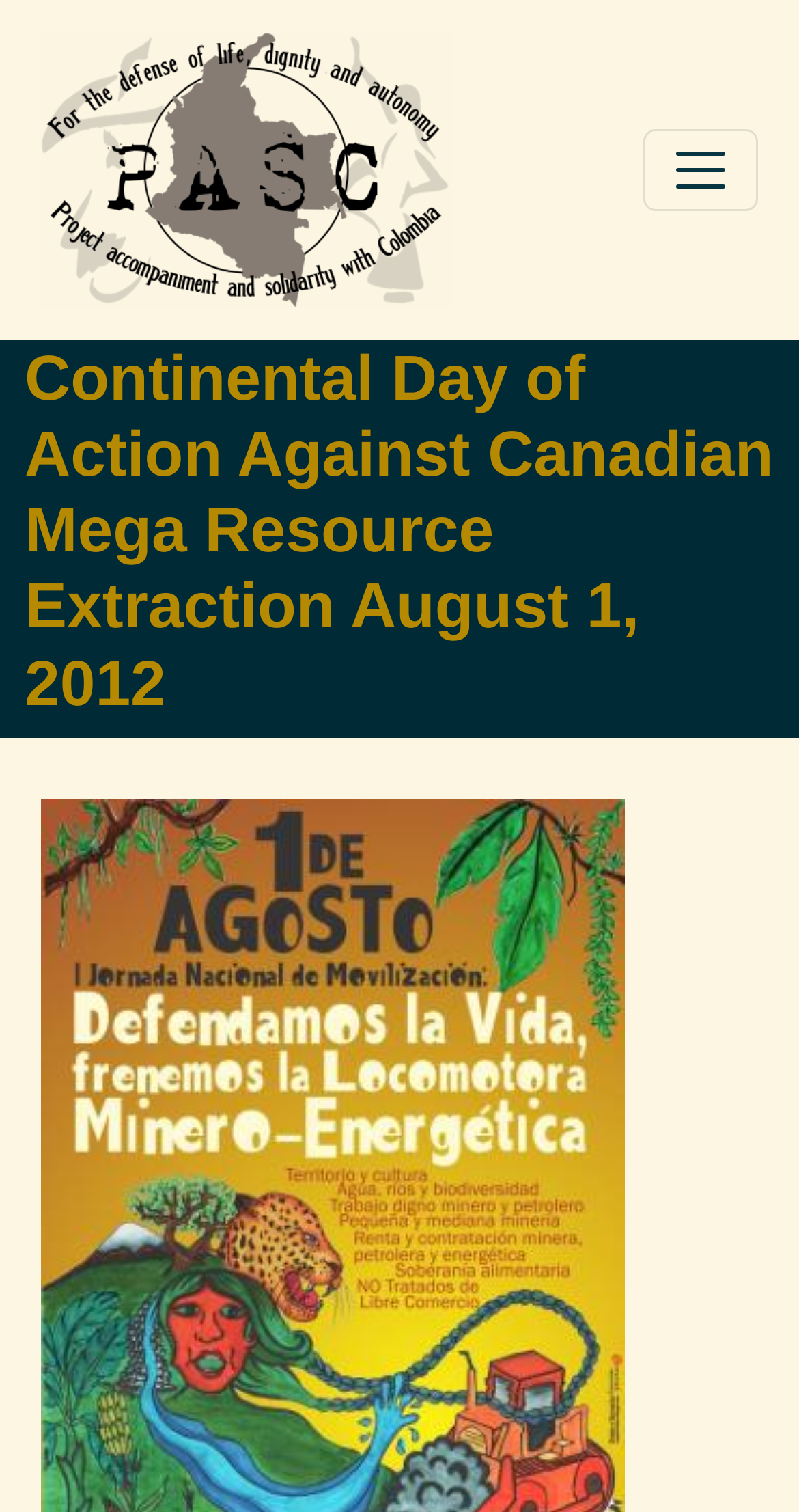Locate the bounding box of the user interface element based on this description: "aria-label="Toggle navigation"".

[0.805, 0.085, 0.949, 0.14]